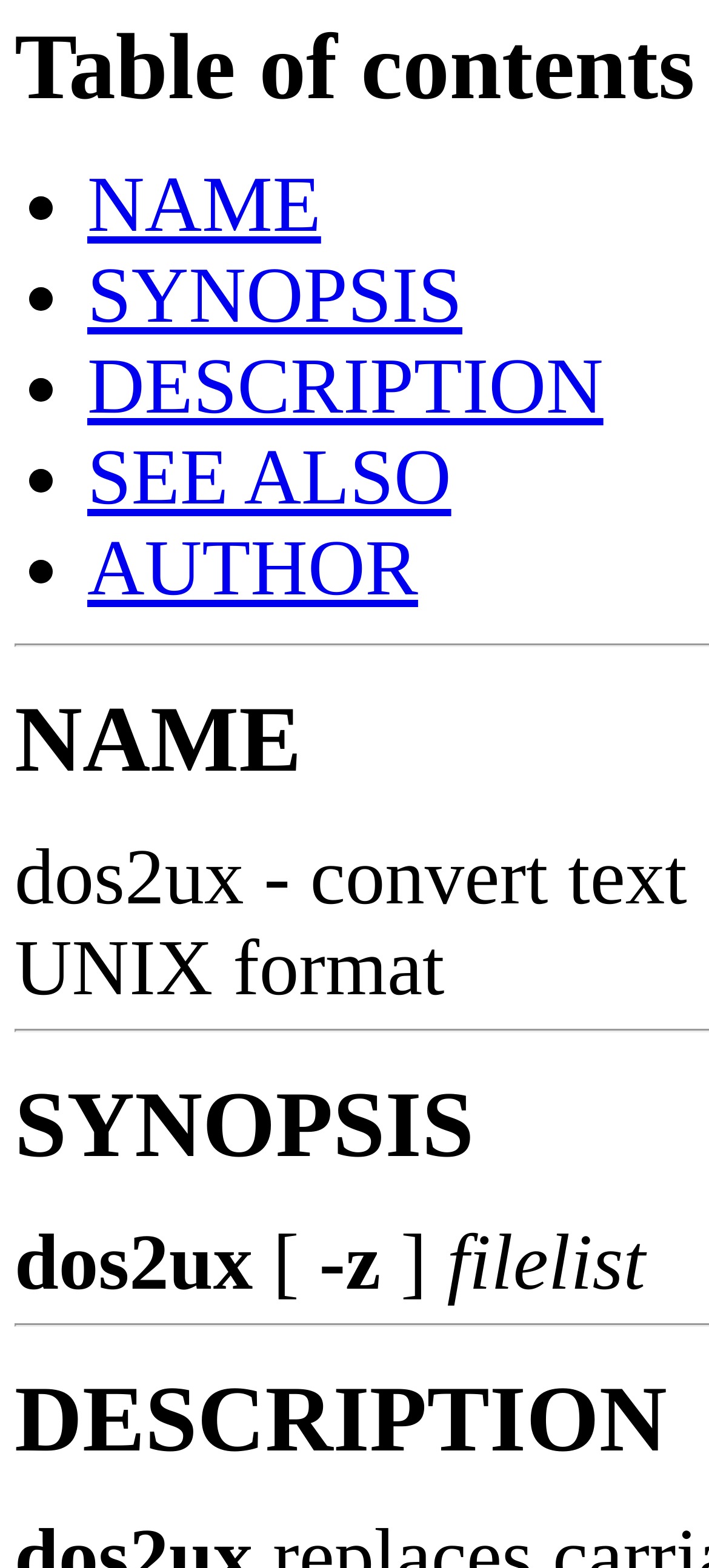Provide the bounding box for the UI element matching this description: "DESCRIPTION".

[0.123, 0.22, 0.851, 0.275]